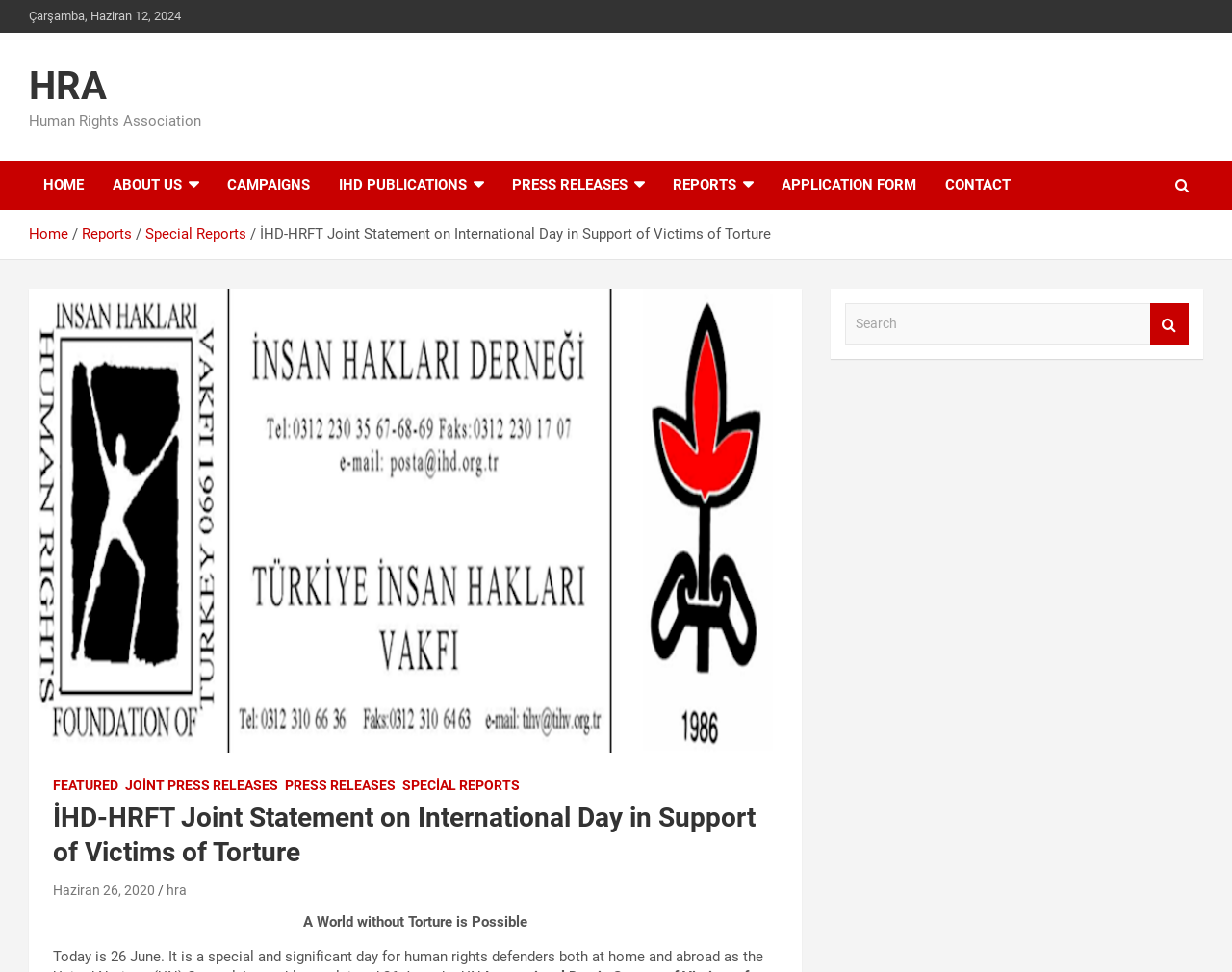Please determine the bounding box of the UI element that matches this description: Haziran 26, 2020. The coordinates should be given as (top-left x, top-left y, bottom-right x, bottom-right y), with all values between 0 and 1.

[0.043, 0.907, 0.126, 0.923]